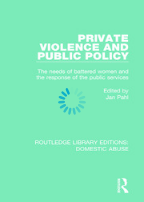Offer a thorough description of the image.

The image features the cover of the book titled "Private Violence and Public Policy," which addresses the needs of battered women and the response of public services. Edited by Jan Pahl, this work is part of the Routledge Library Editions: Domestic Abuse series. The cover is predominantly a soft green background, with bold white typography that stands out, making the title readily visible. Below the title, the subtitle provides additional context about the book's focus. The Routledge logo in the bottom right corner denotes its publisher's identity, indicating a scholarly and authoritative source on the subject of domestic abuse and related policies.